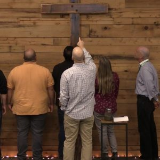Respond with a single word or phrase:
What are the attendees doing?

Reflecting or praying